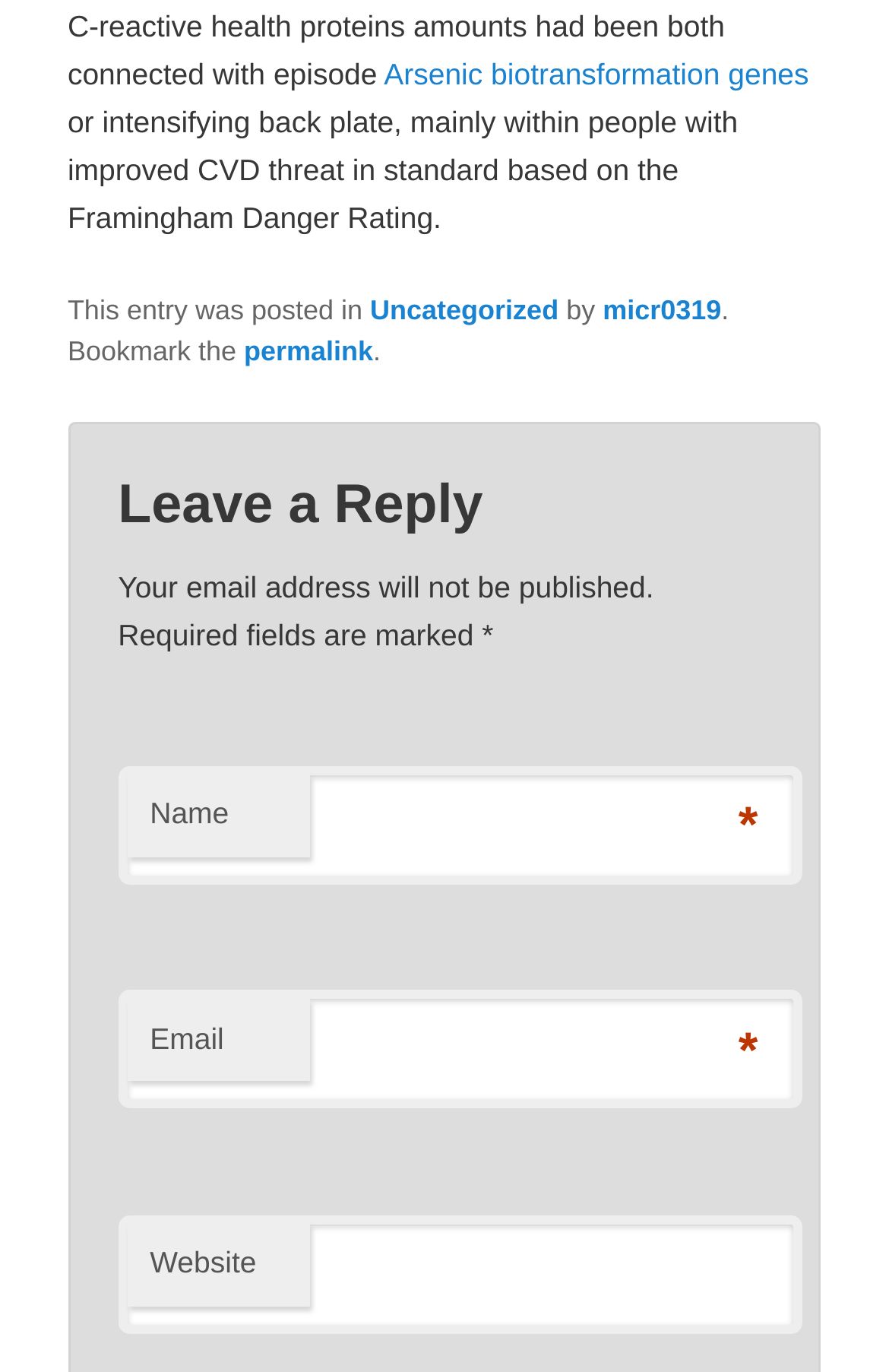What is the purpose of the textbox labeled 'Email'?
Kindly offer a detailed explanation using the data available in the image.

I inferred the purpose of the textbox labeled 'Email' by looking at its position in the webpage, which is below the 'Leave a Reply' heading, and its proximity to other form fields like 'Name' and 'Website'. This suggests that it is part of a comment submission form, and the 'Email' label indicates that it is for inputting an email address.